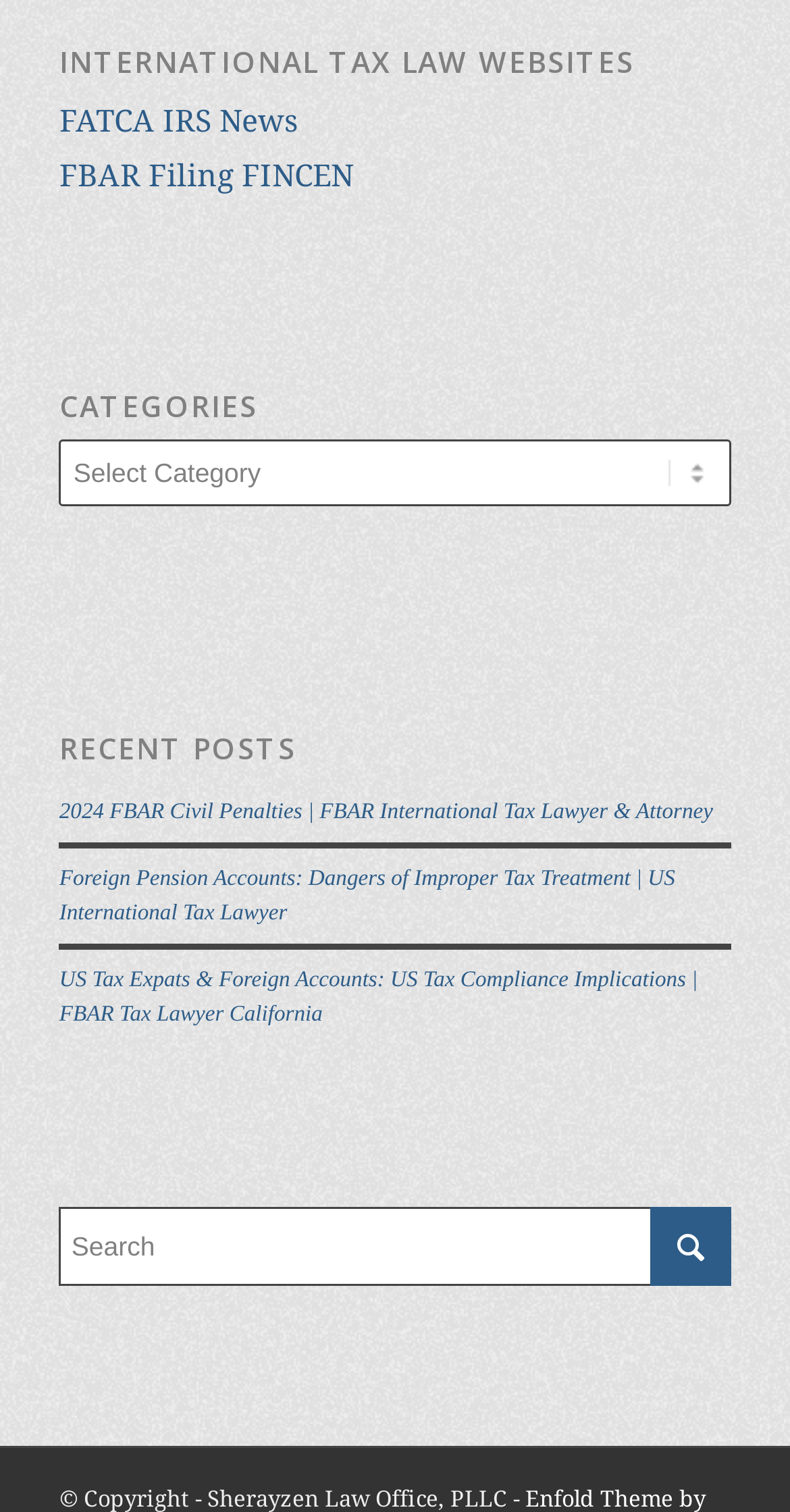How many recent posts are listed?
Please use the image to provide an in-depth answer to the question.

There are three recent posts listed on the webpage, which are '2024 FBAR Civil Penalties | FBAR International Tax Lawyer & Attorney', 'Foreign Pension Accounts: Dangers of Improper Tax Treatment | US International Tax Lawyer', and 'US Tax Expats & Foreign Accounts: US Tax Compliance Implications | FBAR Tax Lawyer California'.